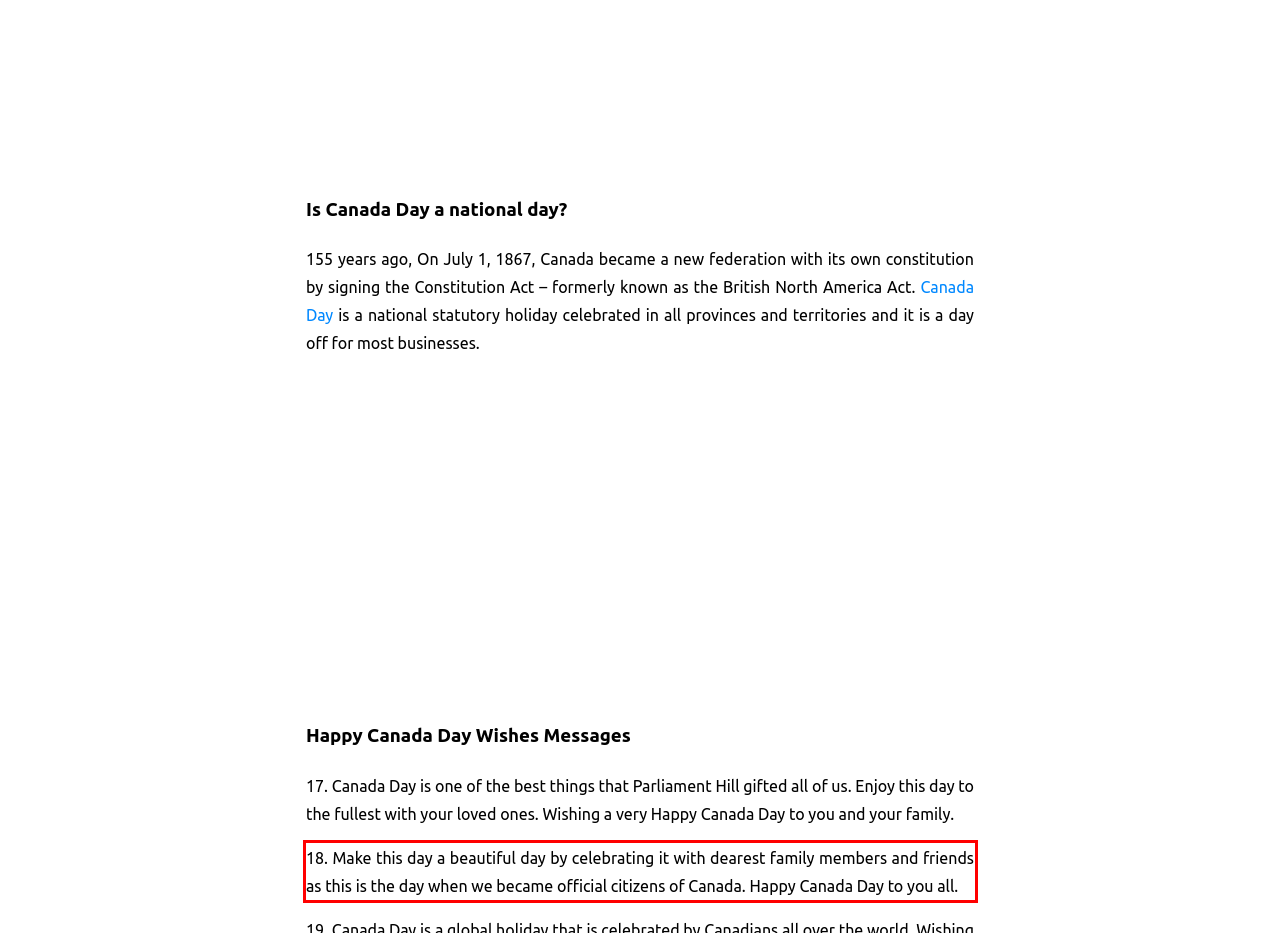Please identify and extract the text from the UI element that is surrounded by a red bounding box in the provided webpage screenshot.

18. Make this day a beautiful day by celebrating it with dearest family members and friends as this is the day when we became official citizens of Canada. Happy Canada Day to you all.